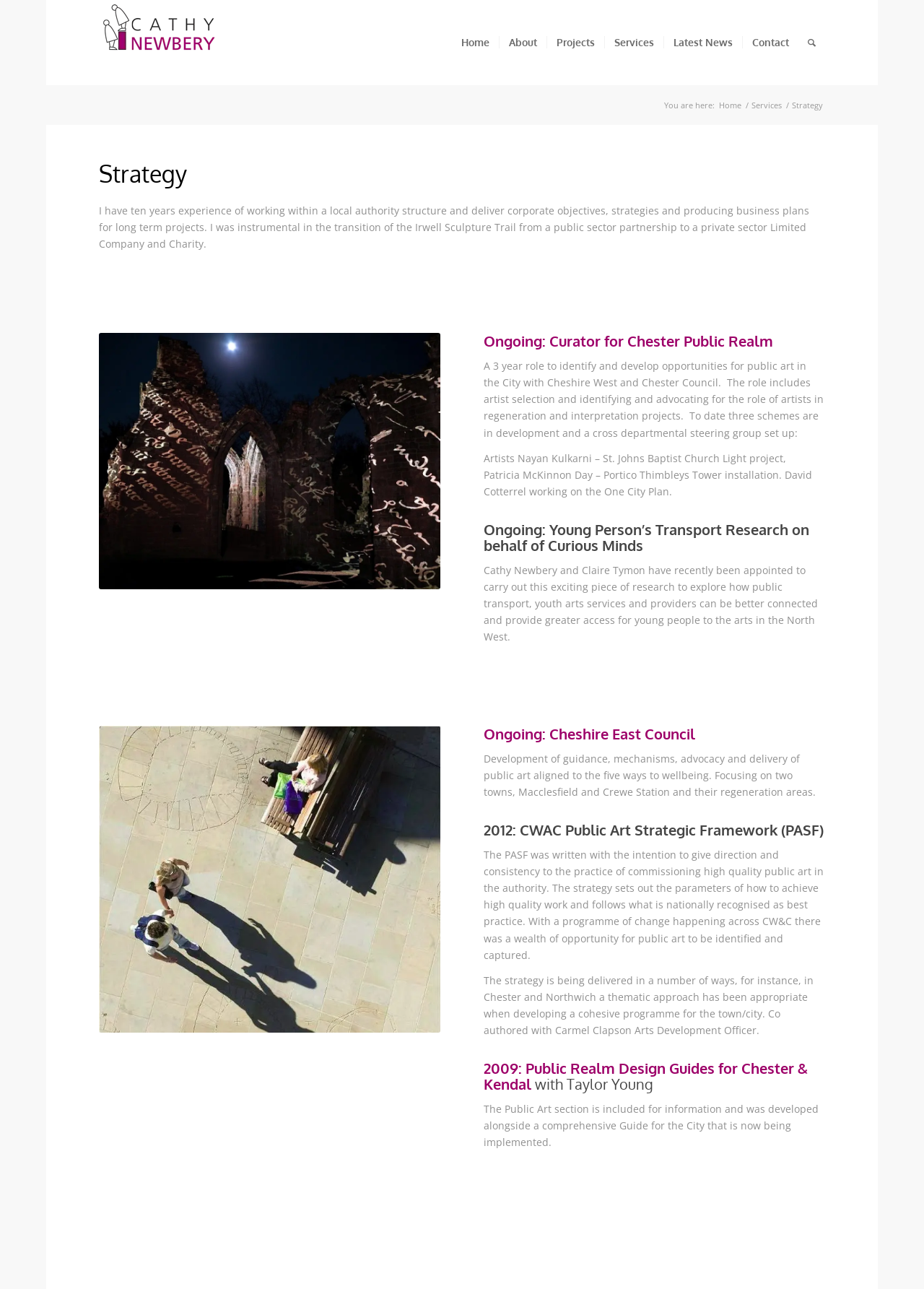Identify the bounding box for the given UI element using the description provided. Coordinates should be in the format (top-left x, top-left y, bottom-right x, bottom-right y) and must be between 0 and 1. Here is the description: Home

[0.776, 0.077, 0.805, 0.086]